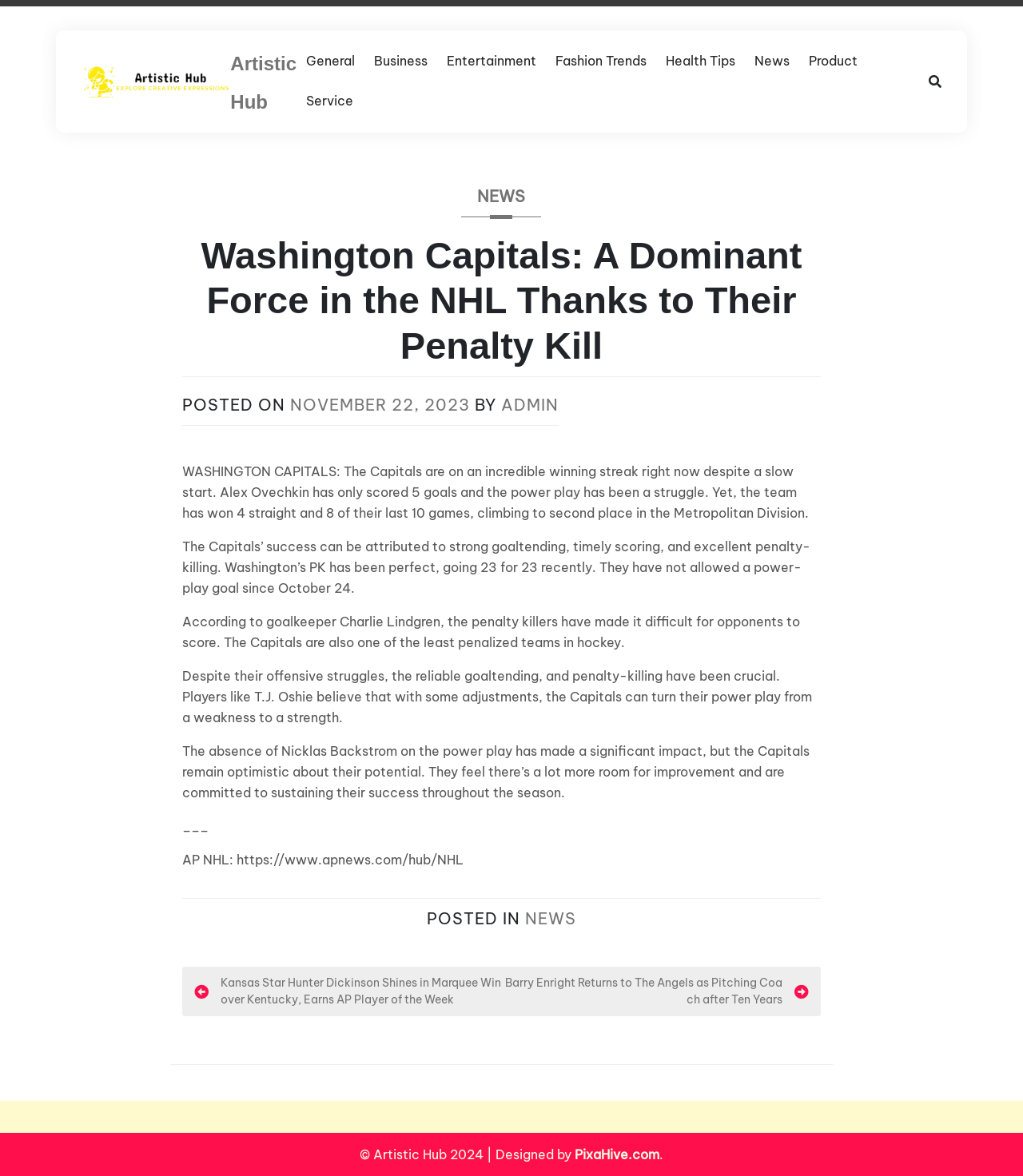Can you pinpoint the bounding box coordinates for the clickable element required for this instruction: "Read the article about Washington Capitals"? The coordinates should be four float numbers between 0 and 1, i.e., [left, top, right, bottom].

[0.178, 0.198, 0.802, 0.321]